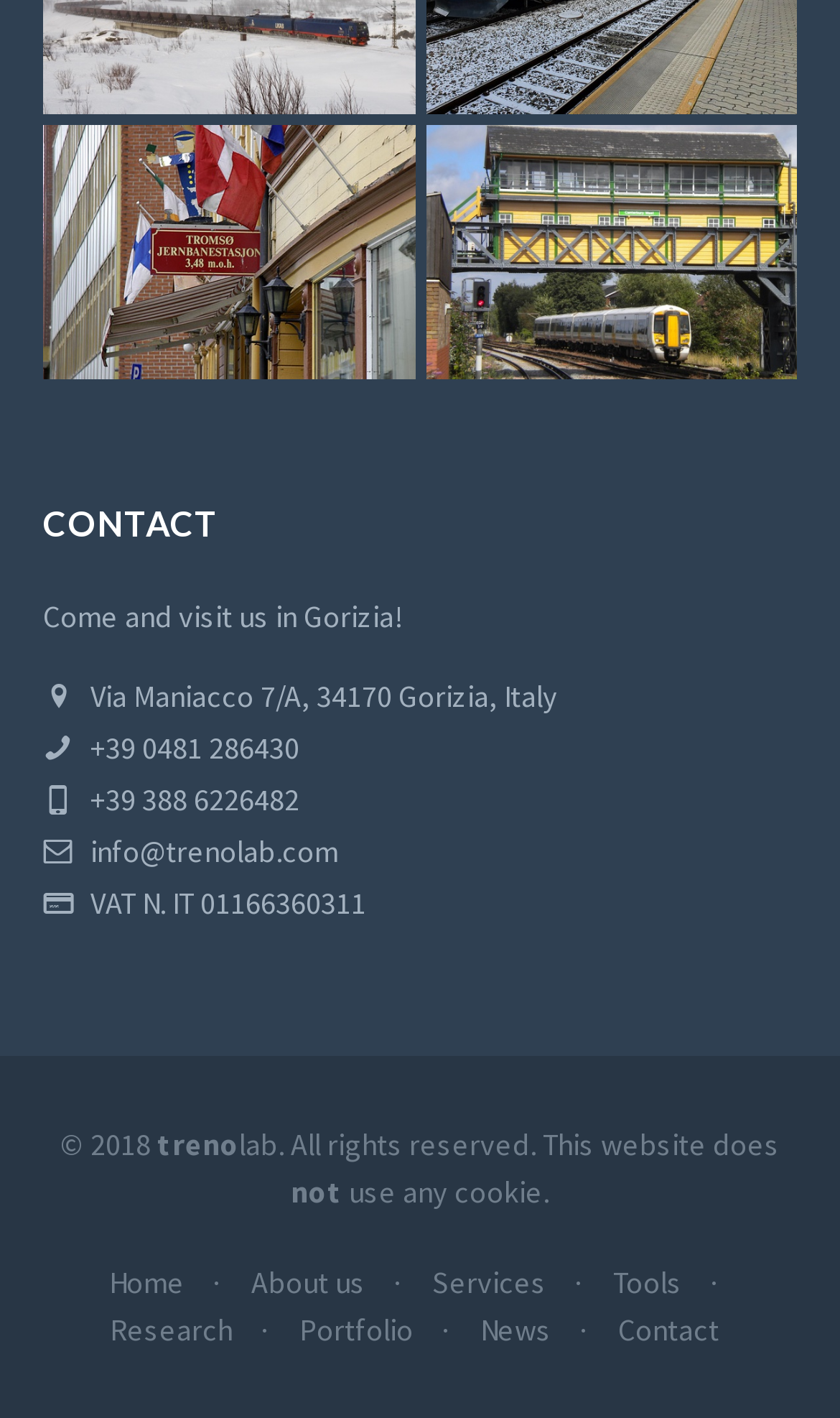Analyze the image and provide a detailed answer to the question: What is the phone number of the company?

I found the phone number by looking at the link element with the text ' +39 0481 286430' which is located below the 'CONTACT' heading.